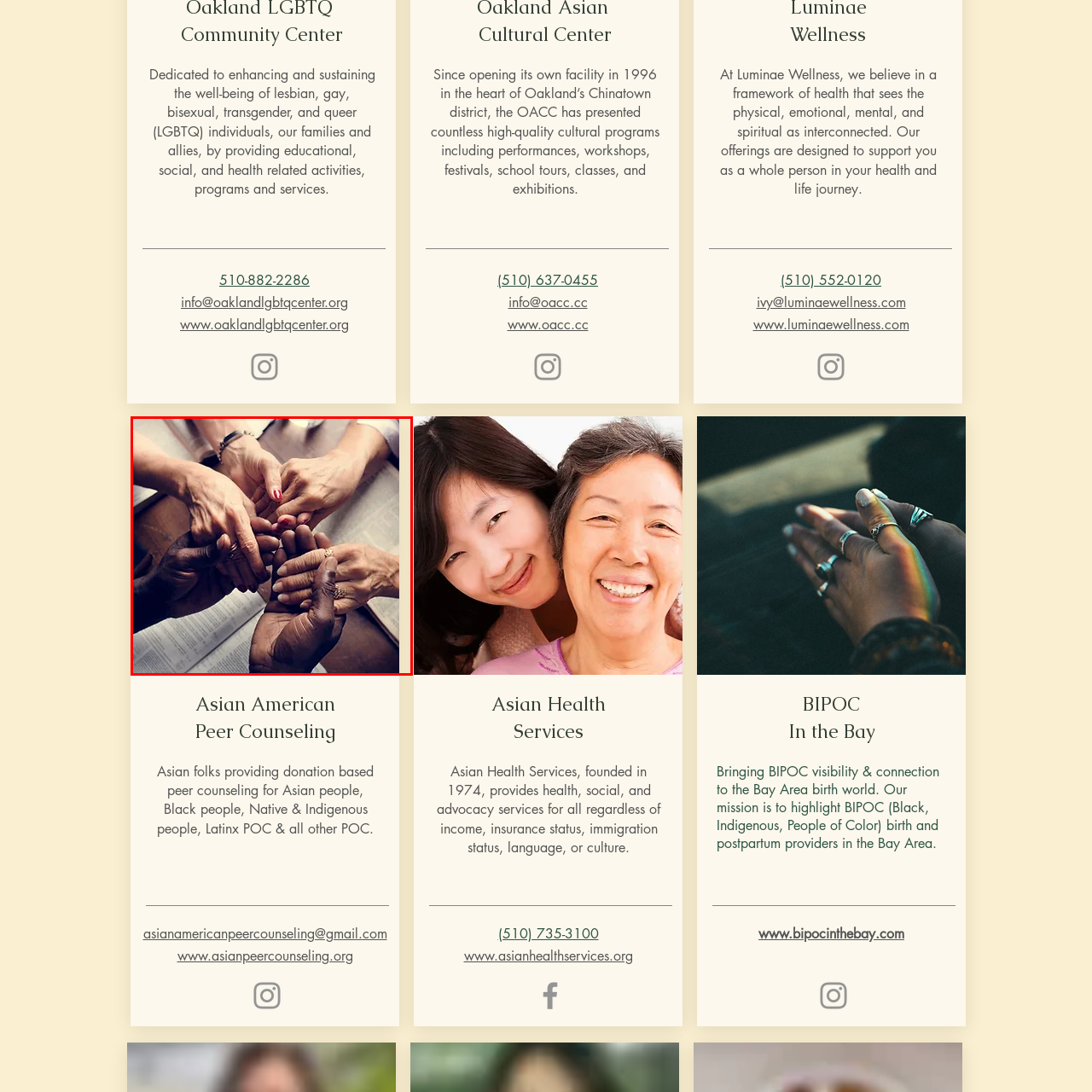What is the main theme of the image?
Observe the image marked by the red bounding box and generate a detailed answer to the question.

The image showcases hands of different skin tones coming together, symbolizing collaboration and community. This visual reinforces themes of inclusivity and collective strength, echoing the mission of organizations dedicated to supporting diverse communities.